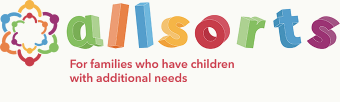Elaborate on the contents of the image in great detail.

The image displays the logo for "Allsorts," a charity dedicated to supporting families who have children with additional needs. The name "allsorts" is presented in vibrant, multicolored lettering that features playful, rounded fonts, capturing a sense of warmth and inclusivity. Beneath the name, a tagline reads, "For families who have children with additional needs," emphasizing the organization's focus on community support and accessibility for families facing unique challenges. The overall design communicates a welcoming and friendly atmosphere, inviting engagement from the public and fostering a spirit of togetherness and understanding.